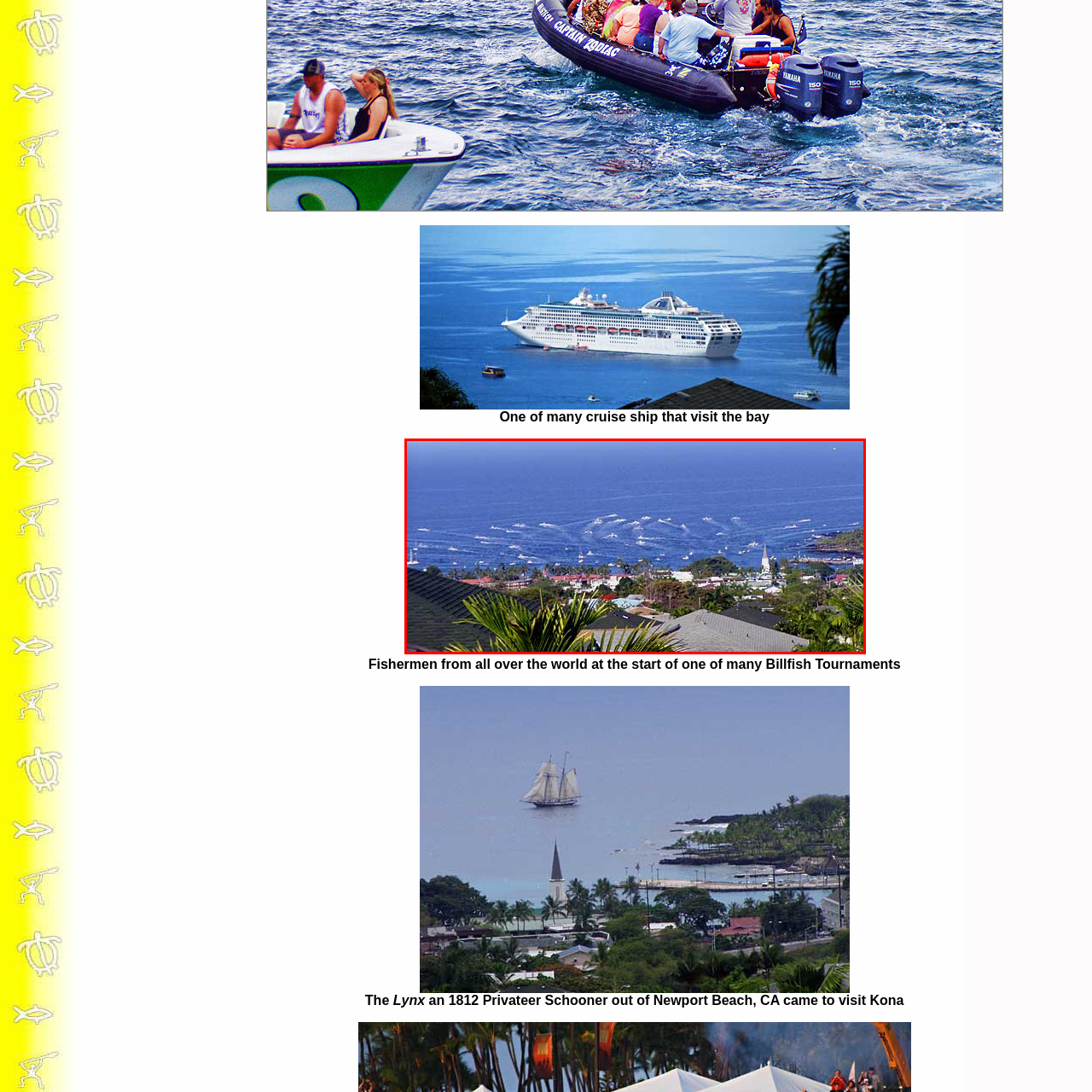Craft an in-depth description of the visual elements captured within the red box.

The image captures a vibrant coastal scene, showcasing a variety of boats traversing the glimmering waters of a bay. The foreground features lush greenery and rooftops of local homes, creating a sense of community against the backdrop of stunning ocean views. In the distance, numerous vessels are seen, likely participating in one of the many fishing tournaments that attract fishermen from around the globe. The whitecaps of the water add dynamism to the scene, emphasizing the lively atmosphere of this picturesque locale, possibly connected to the renowned Billfish Tournaments. A charming church steeple peeks above the trees, hinting at the rich cultural tapestry that enhances this coastal setting.